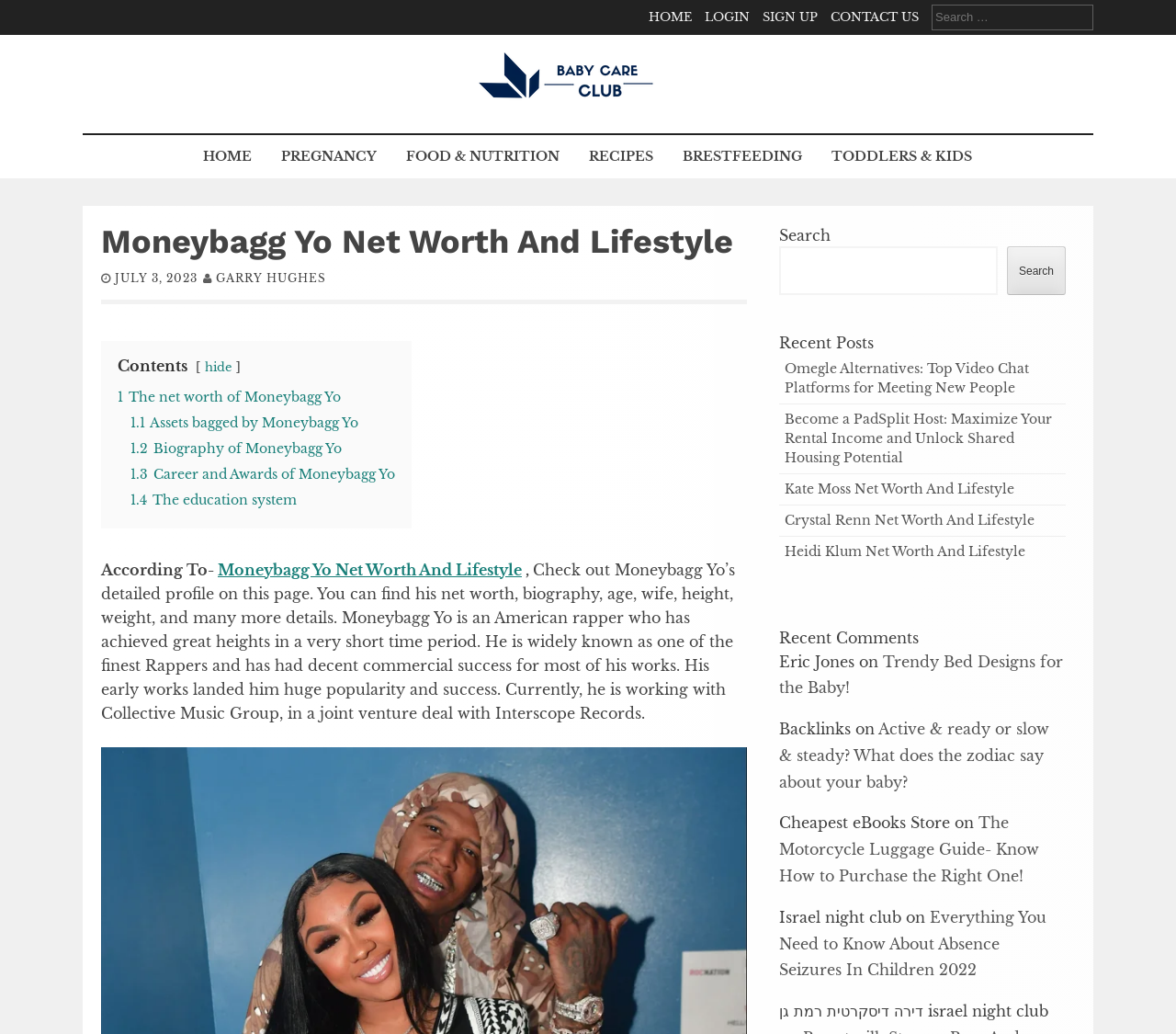Provide the bounding box for the UI element matching this description: "1.4 The education system".

[0.111, 0.475, 0.252, 0.491]